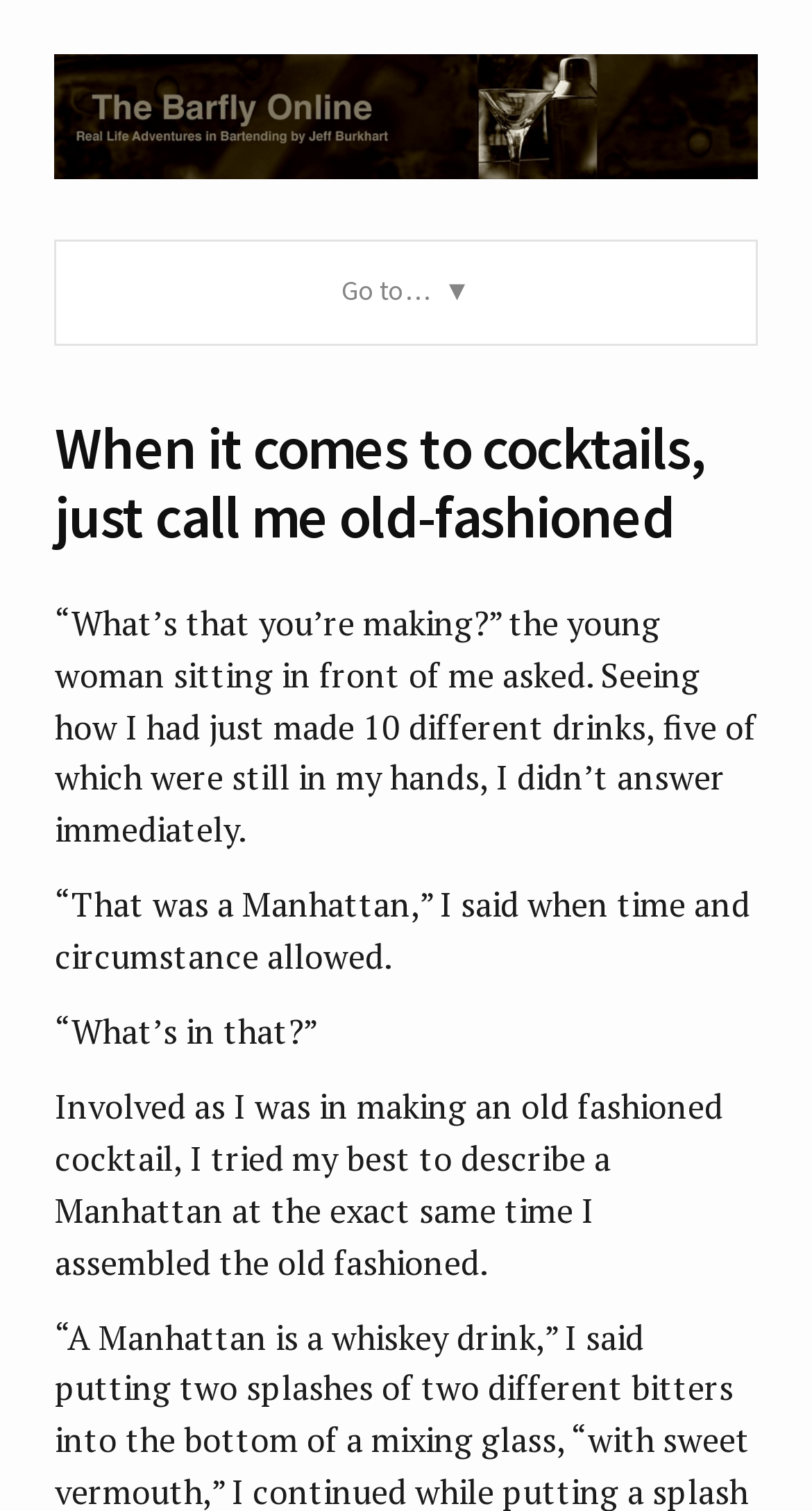Describe all the key features and sections of the webpage thoroughly.

The webpage appears to be an article or blog post about cocktails, specifically old-fashioned cocktails. At the top of the page, there is a link to "The Barfly Online" accompanied by an image with the same name, taking up most of the width of the page. Below this, there is a "Go to…" text, which is likely a navigation element.

The main content of the page is a story or anecdote about making cocktails, with a heading that reads "When it comes to cocktails, just call me old-fashioned". The text that follows describes a conversation between the author and a young woman, where she asks what the author is making, and the author responds by describing the drinks they are preparing. The text is divided into several paragraphs, with the first paragraph describing the scene, and the subsequent paragraphs detailing the conversation.

The text is arranged in a vertical column, with each paragraph positioned below the previous one. The font size and style appear to be consistent throughout the text, with no bold or italic text. There are no other UI elements, such as buttons or forms, visible on the page.